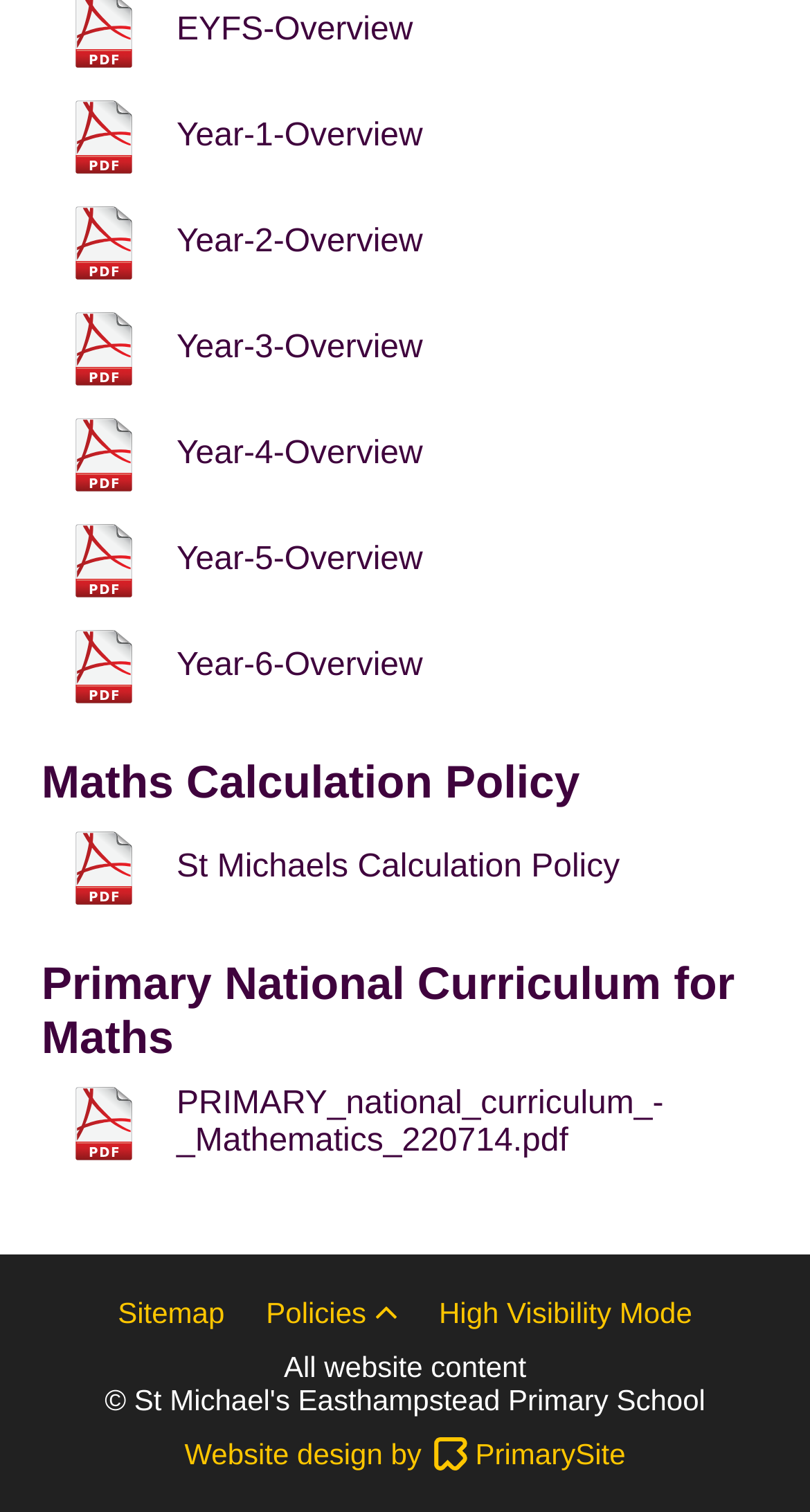What is the name of the policy document?
Please ensure your answer is as detailed and informative as possible.

The policy document is 'St Michaels Calculation Policy', which is linked on the webpage with a bounding box of [0.051, 0.543, 0.765, 0.606].